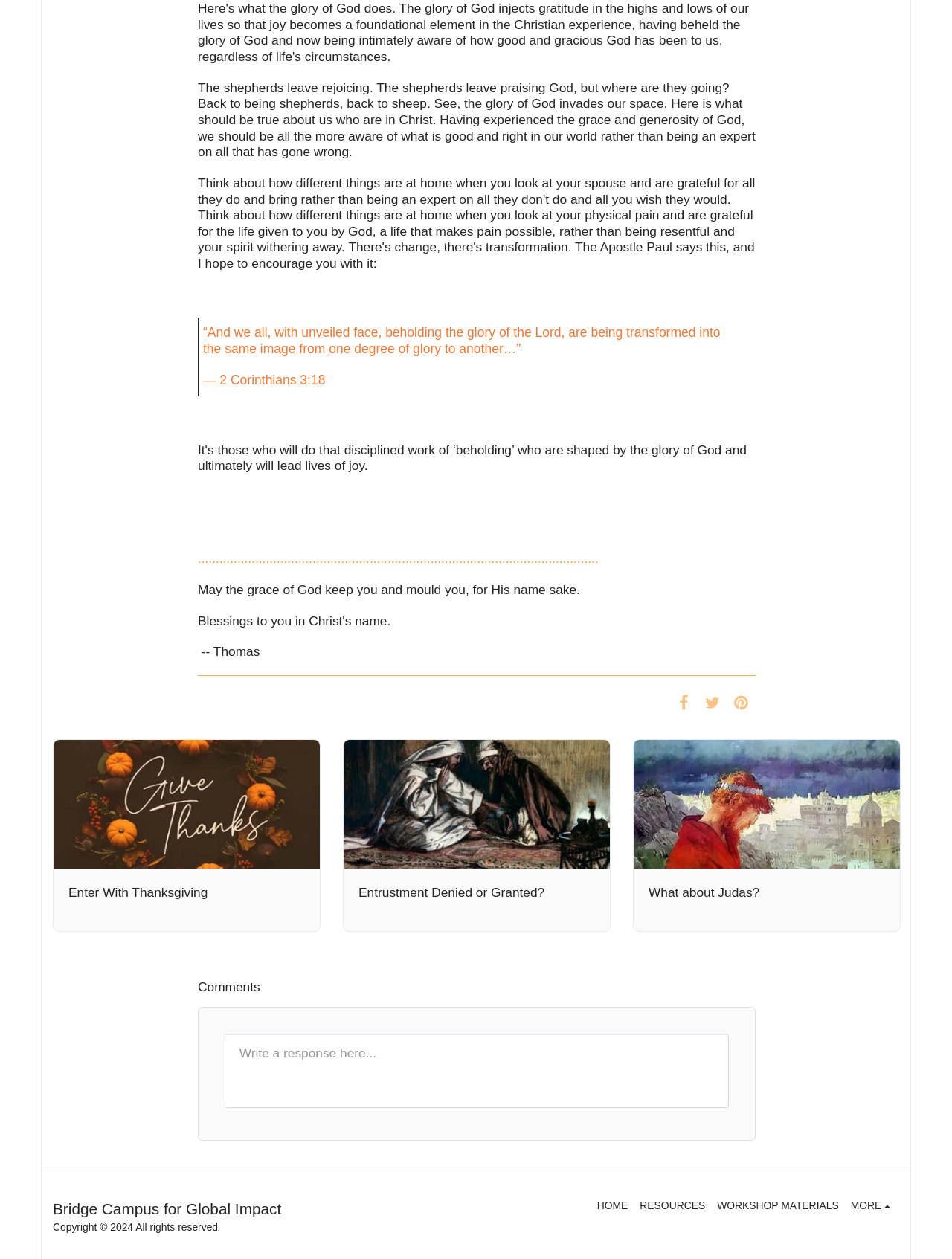Could you indicate the bounding box coordinates of the region to click in order to complete this instruction: "Click on 'MORE'".

[0.894, 0.952, 0.94, 0.964]